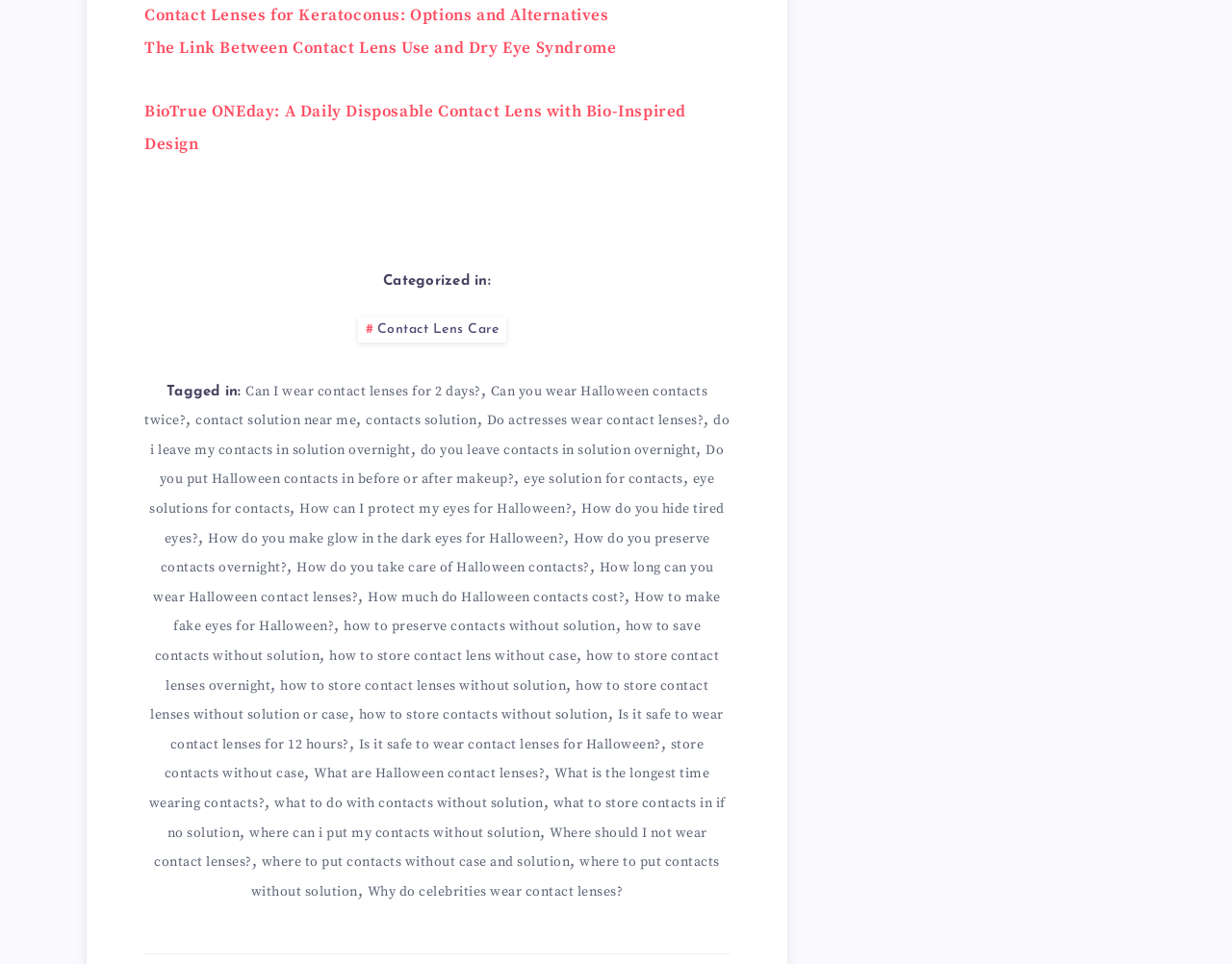Based on the element description: "contact solution near me", identify the UI element and provide its bounding box coordinates. Use four float numbers between 0 and 1, [left, top, right, bottom].

[0.159, 0.427, 0.289, 0.445]